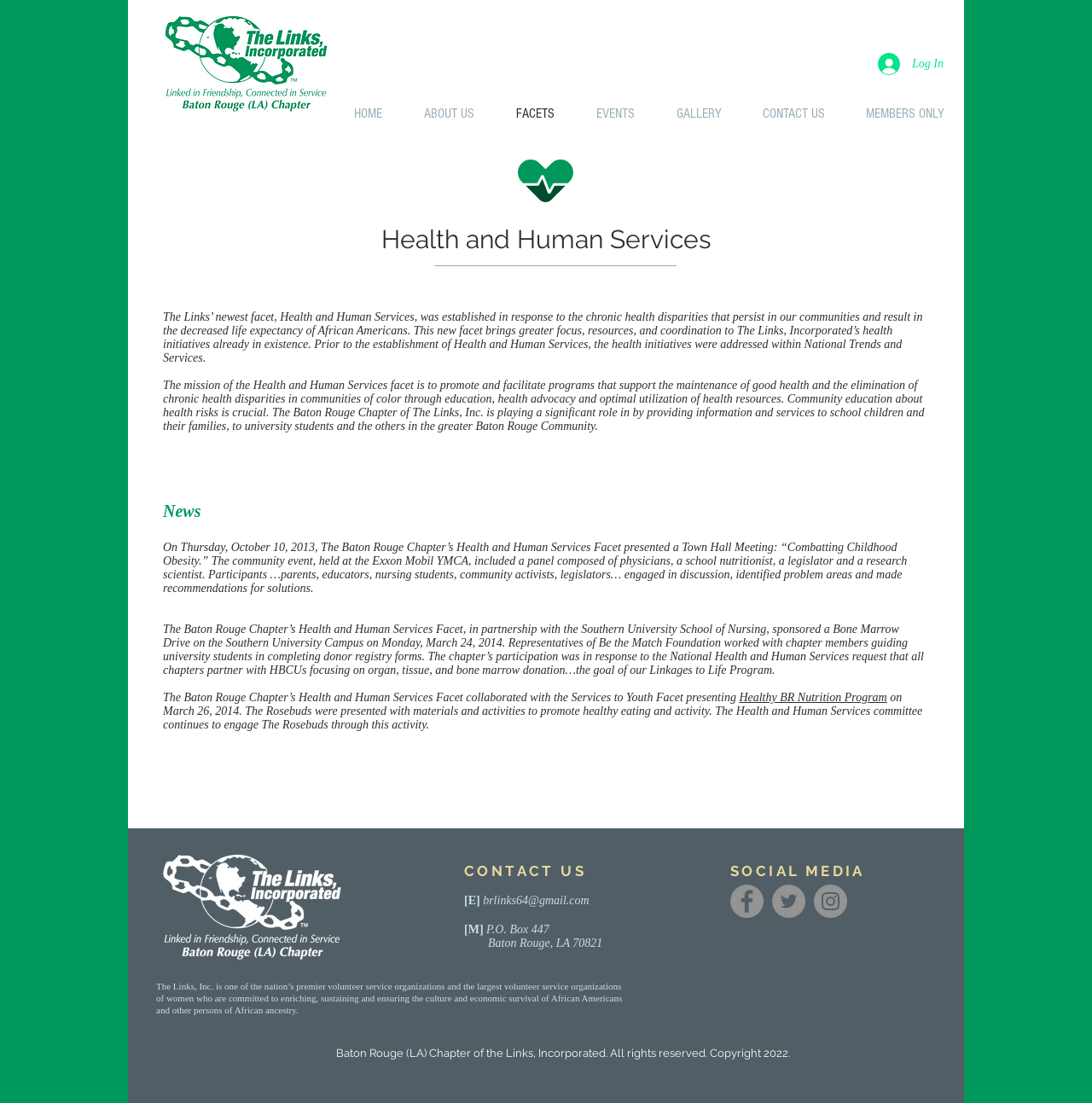Determine the bounding box coordinates of the region I should click to achieve the following instruction: "View the CONTACT US page". Ensure the bounding box coordinates are four float numbers between 0 and 1, i.e., [left, top, right, bottom].

[0.679, 0.09, 0.773, 0.116]